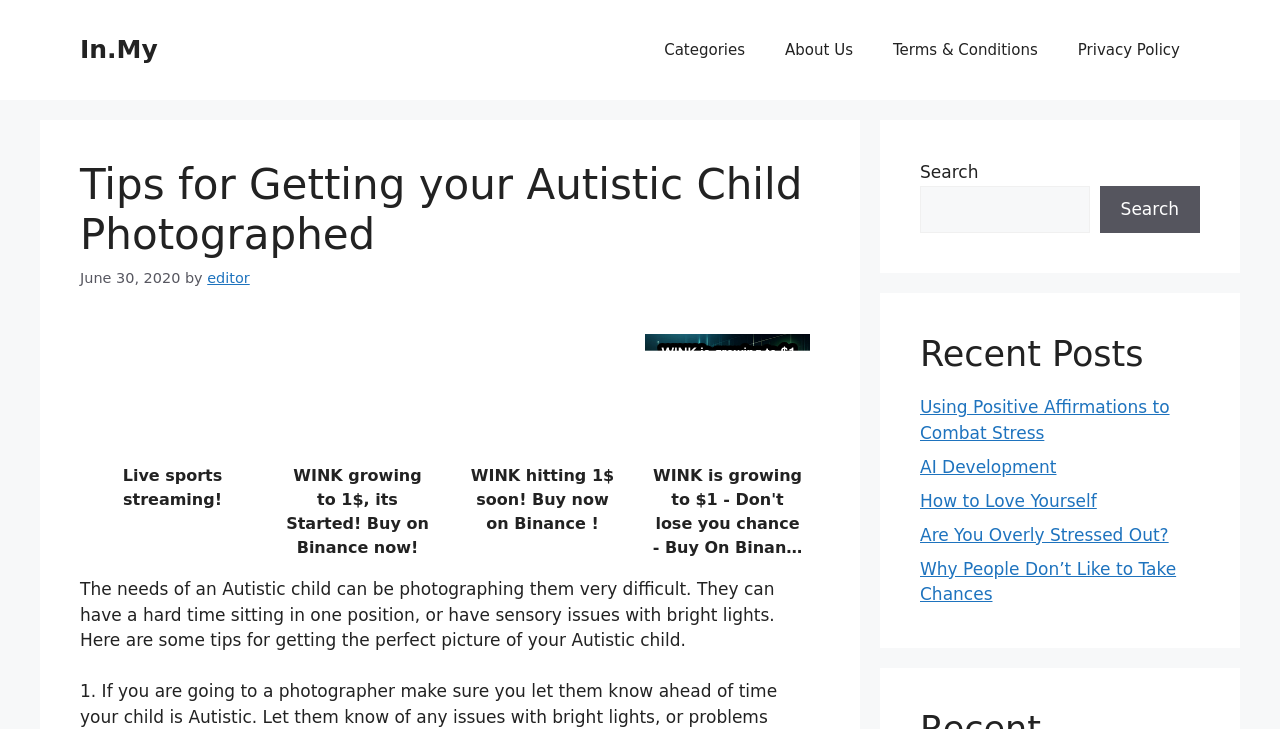Please specify the bounding box coordinates of the clickable region necessary for completing the following instruction: "Click on the 'Categories' link". The coordinates must consist of four float numbers between 0 and 1, i.e., [left, top, right, bottom].

[0.503, 0.027, 0.598, 0.11]